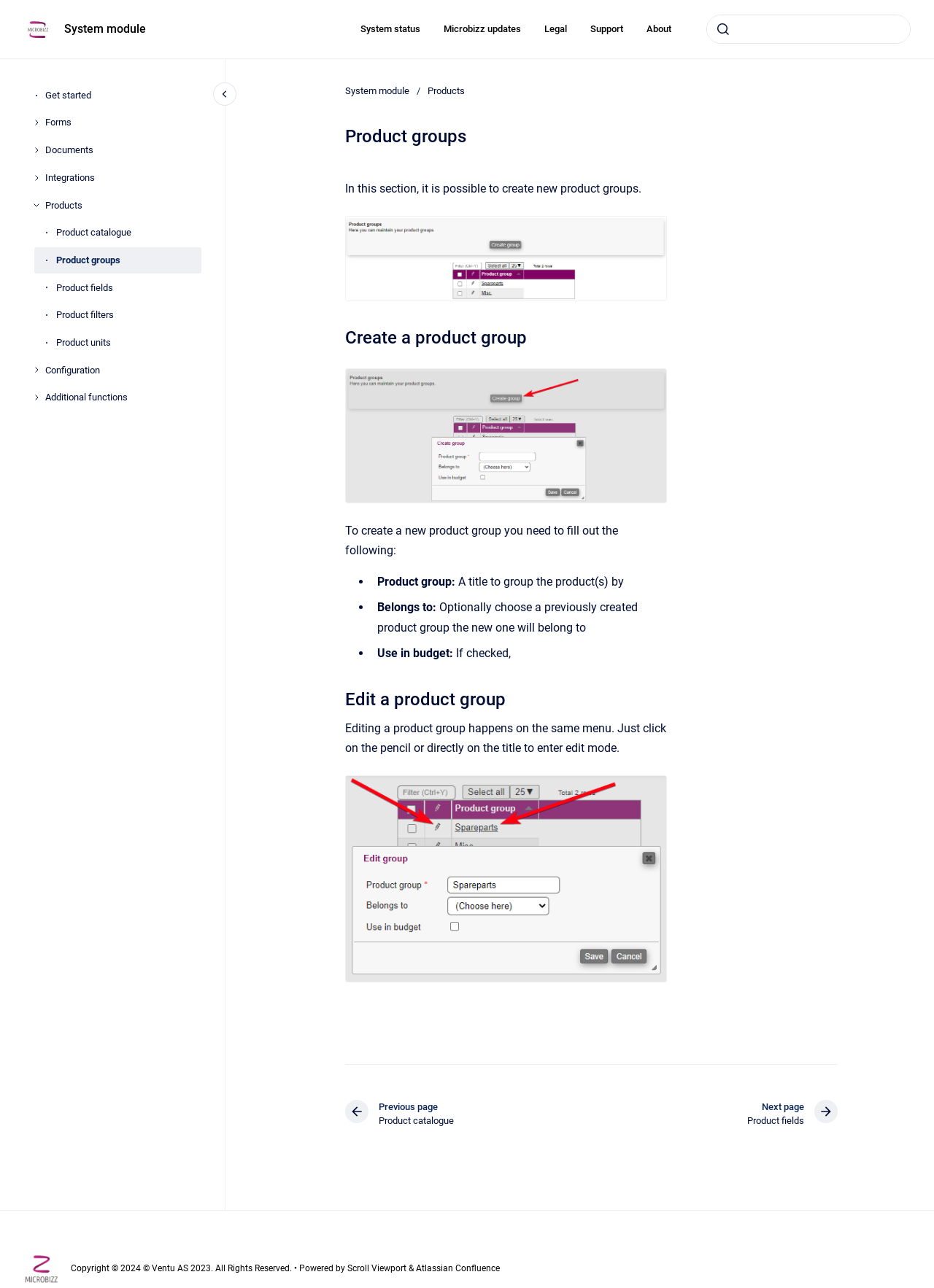Can you determine the bounding box coordinates of the area that needs to be clicked to fulfill the following instruction: "Search for products"?

[0.756, 0.011, 0.975, 0.034]